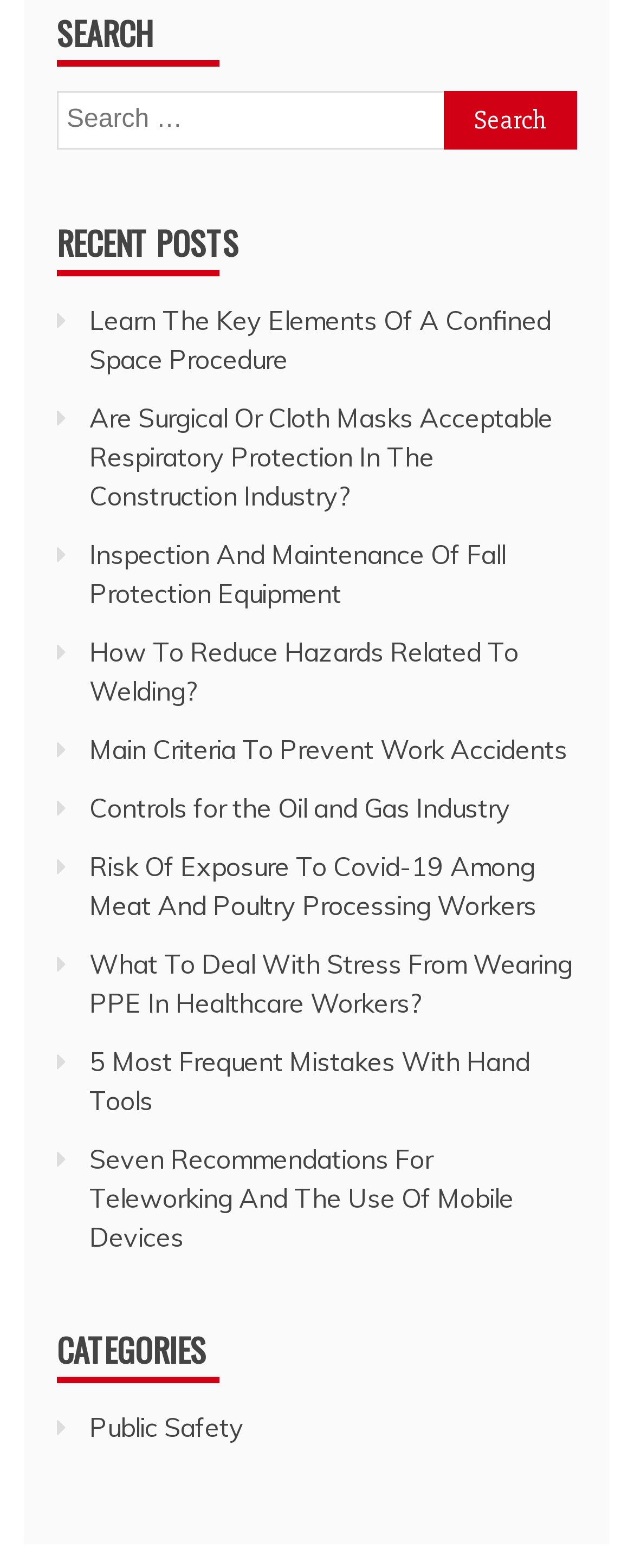Locate the bounding box coordinates of the region to be clicked to comply with the following instruction: "Browse the 'Public Safety' category". The coordinates must be four float numbers between 0 and 1, in the form [left, top, right, bottom].

[0.141, 0.899, 0.385, 0.92]